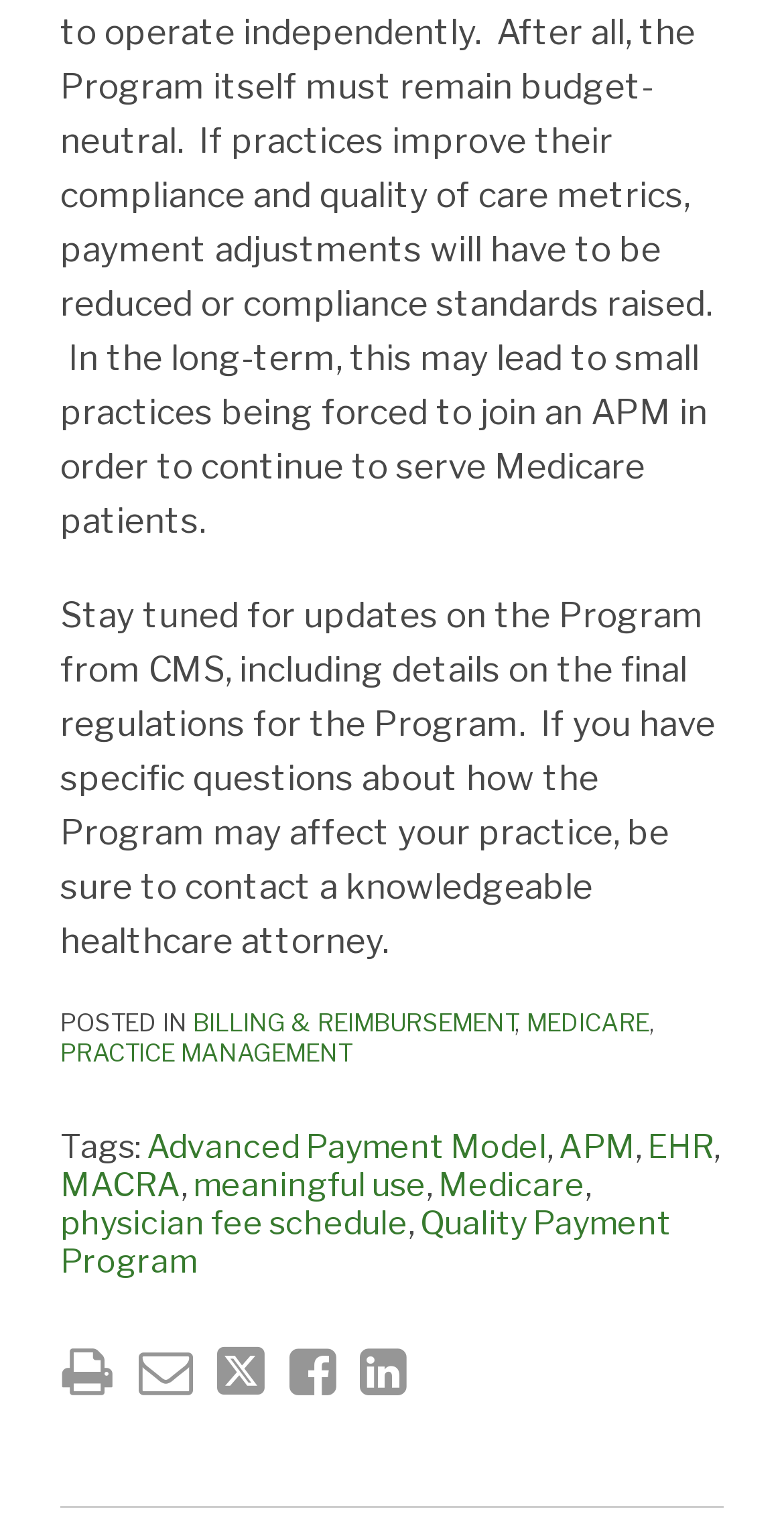What is the program mentioned in the webpage?
Look at the image and respond with a single word or a short phrase.

Quality Payment Program